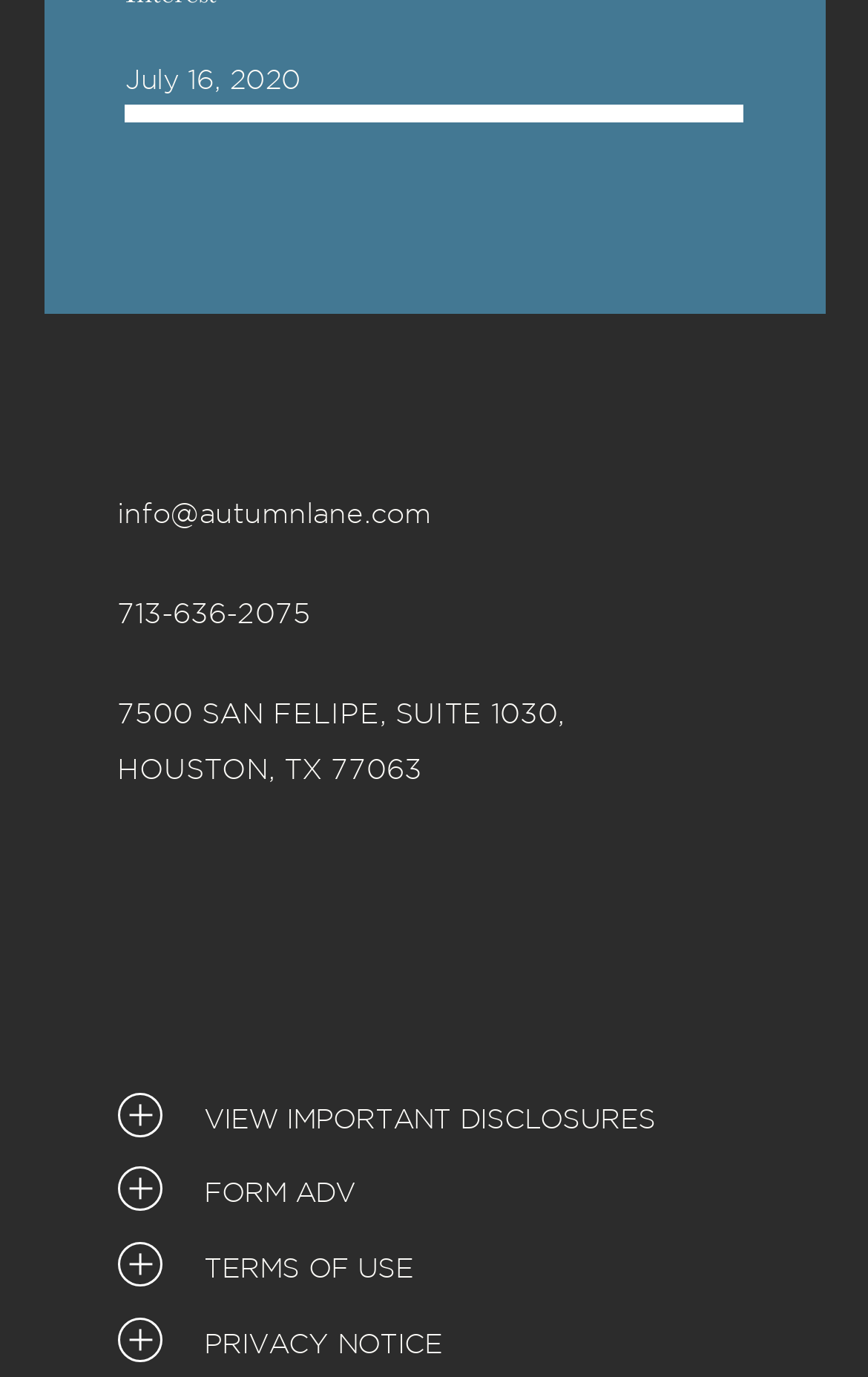Please answer the following question as detailed as possible based on the image: 
What is the address of the office location?

The address '7500 SAN FELIPE, SUITE 1030, HOUSTON, TX 77063' is displayed on the webpage, which is likely the physical location of the office or organization associated with the webpage.